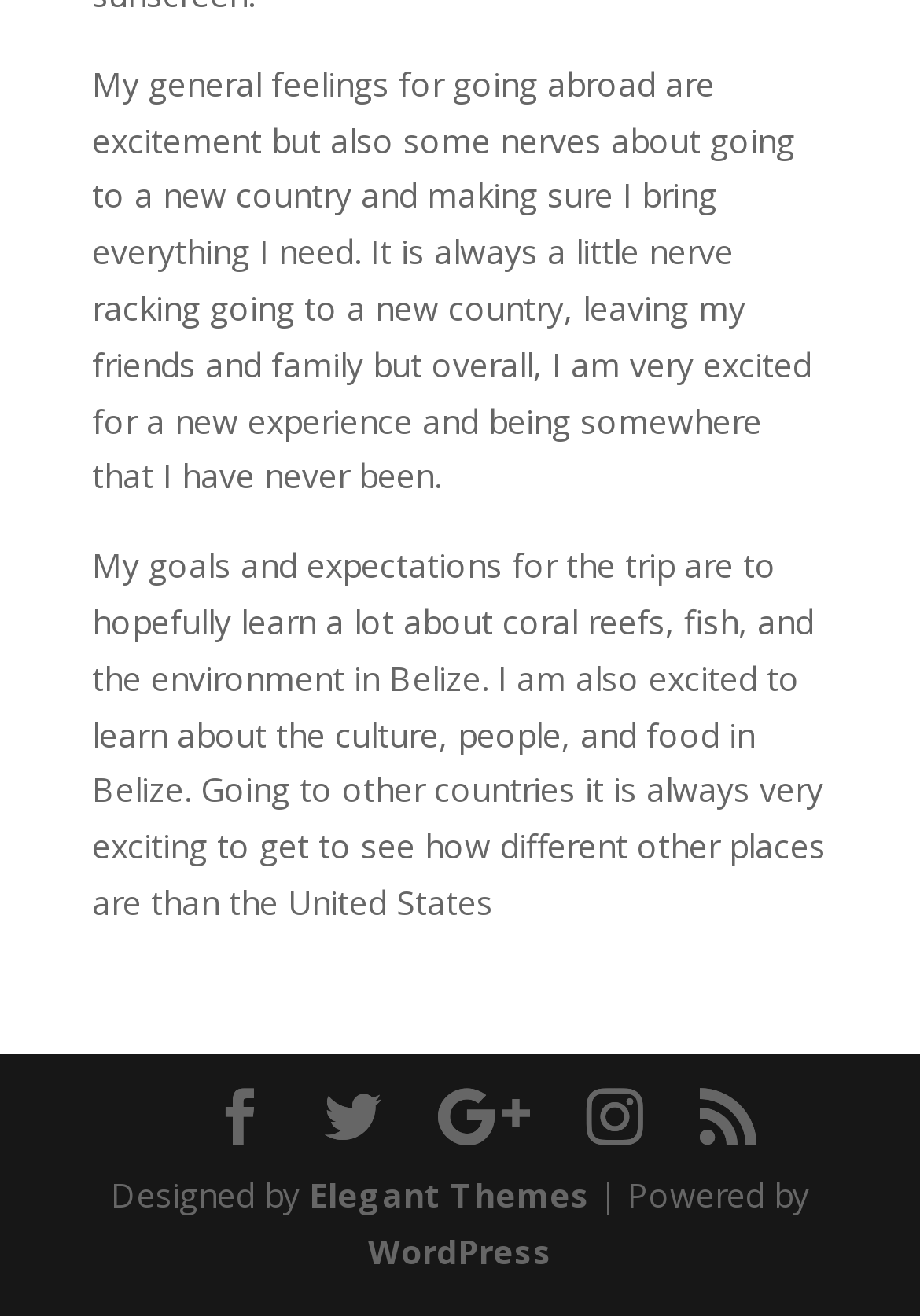Show the bounding box coordinates for the HTML element as described: "profile.".

None